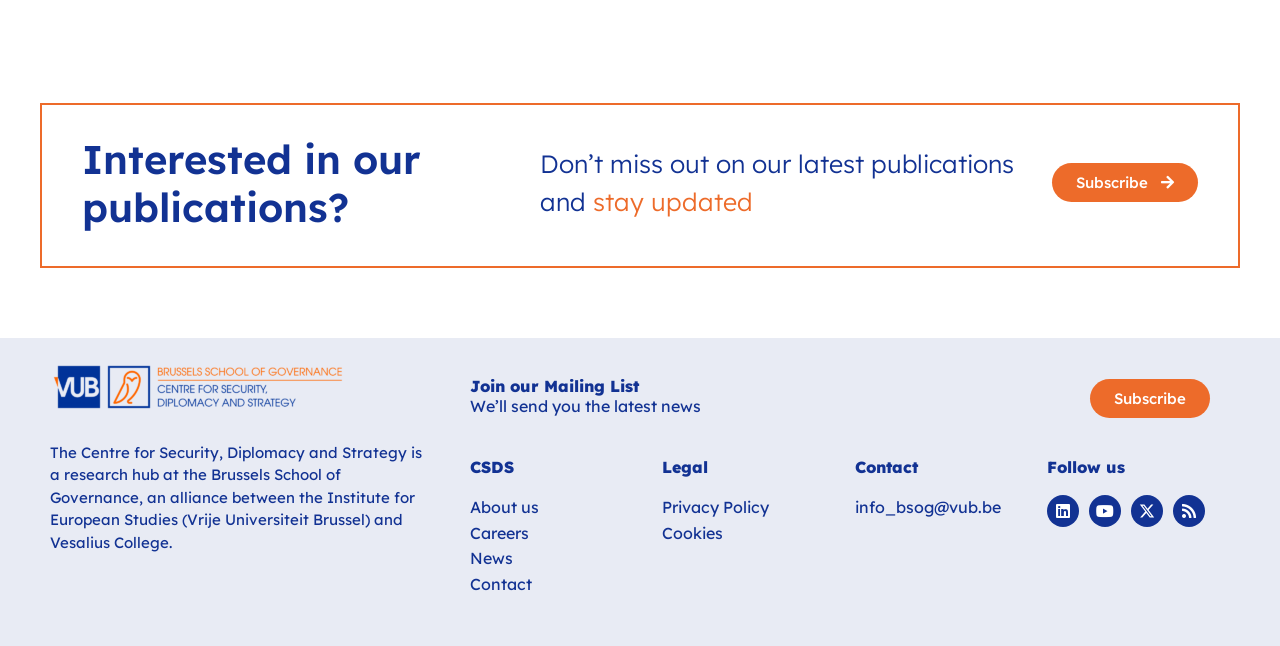What is the email address to contact the Centre? Based on the image, give a response in one word or a short phrase.

info_bsog@vub.be